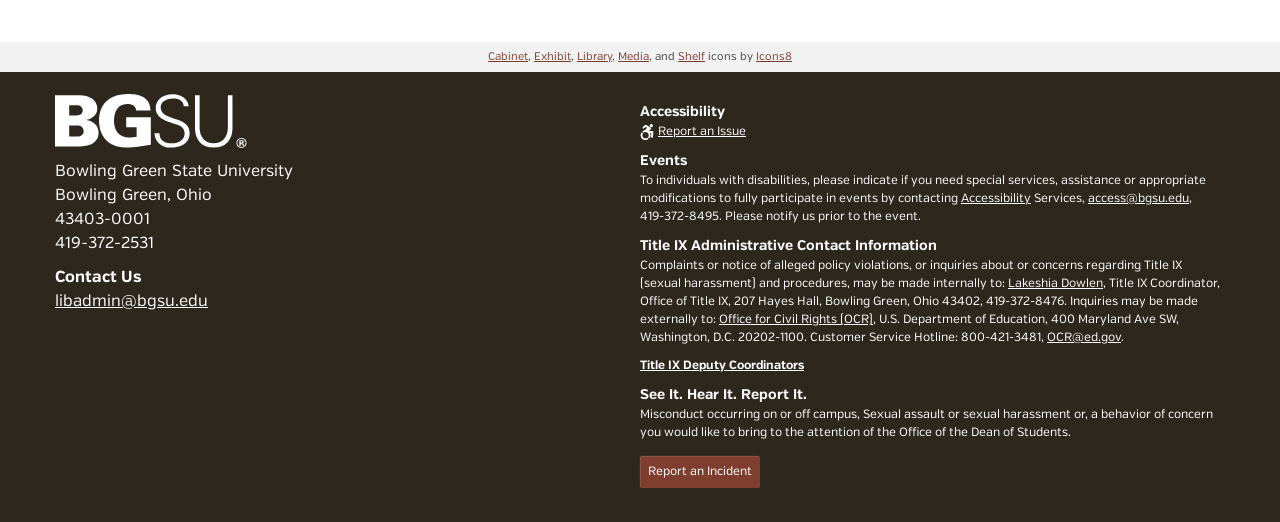What is the phone number for the Office of Title IX?
Refer to the screenshot and respond with a concise word or phrase.

419-372-8476